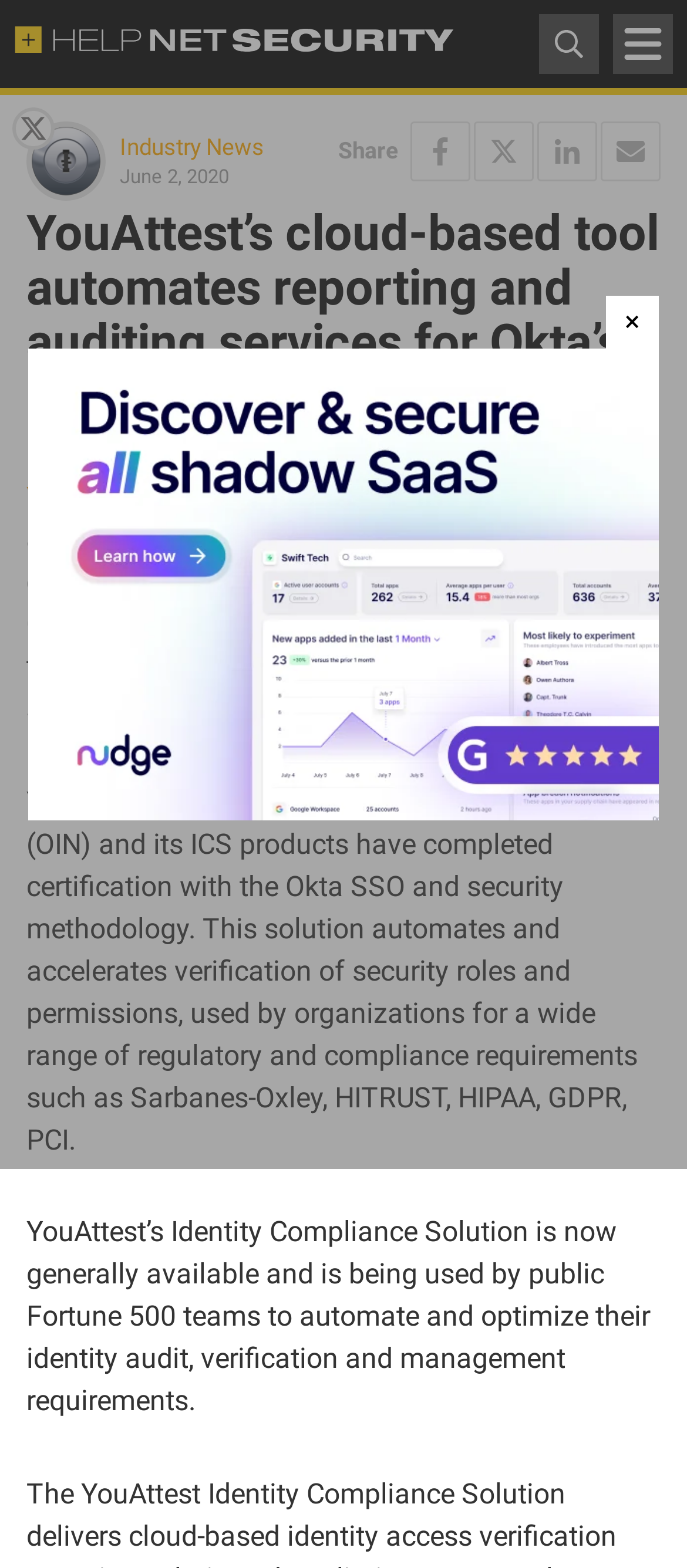What is the name of the company that announced the availability of ICS?
Based on the screenshot, answer the question with a single word or phrase.

YouAttest